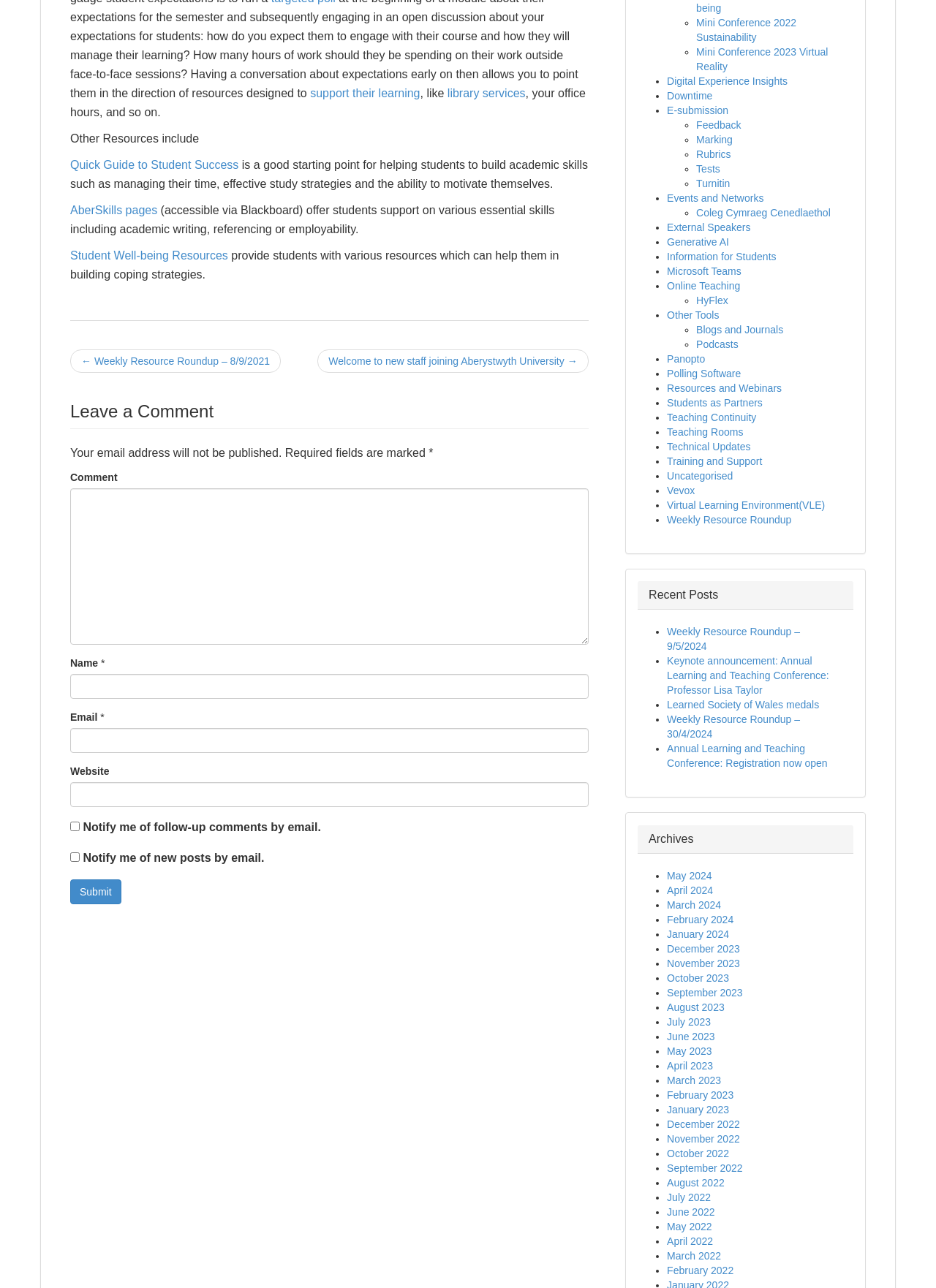Find the bounding box coordinates of the clickable area that will achieve the following instruction: "Submit a comment".

[0.075, 0.683, 0.129, 0.702]